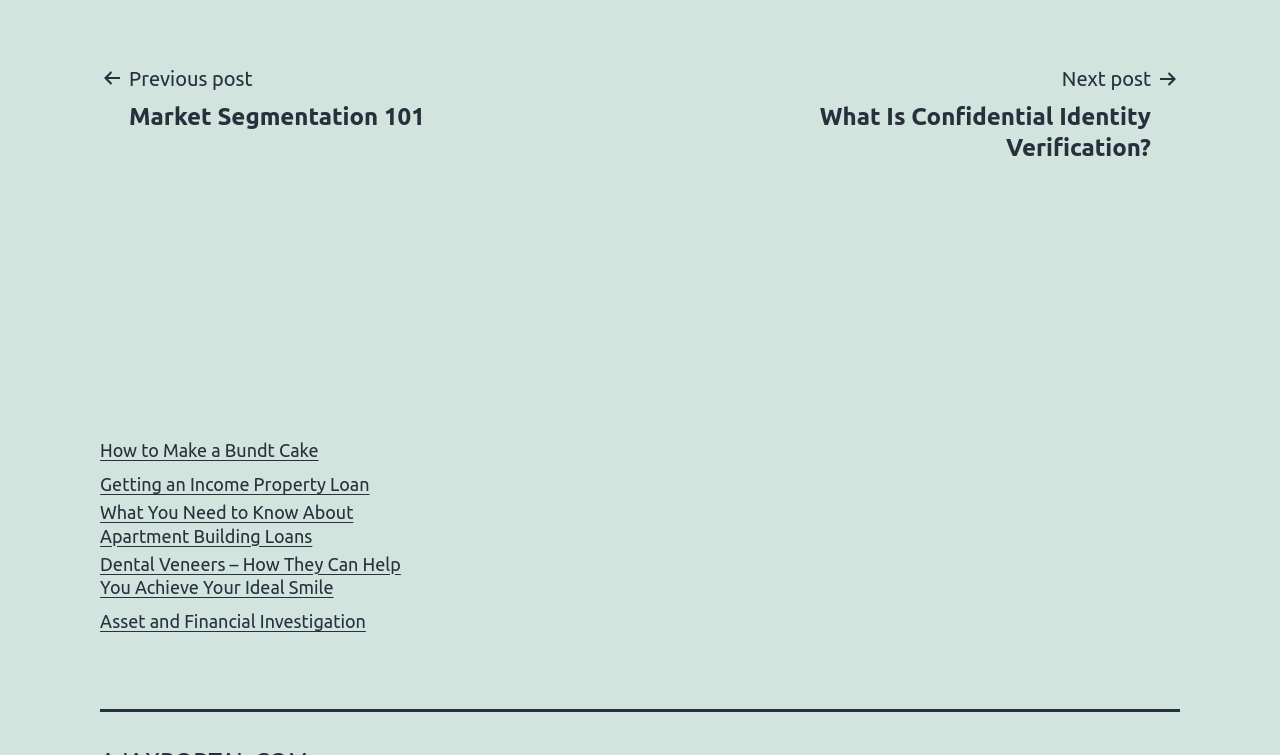What is the layout of the webpage?
From the screenshot, supply a one-word or short-phrase answer.

Vertical